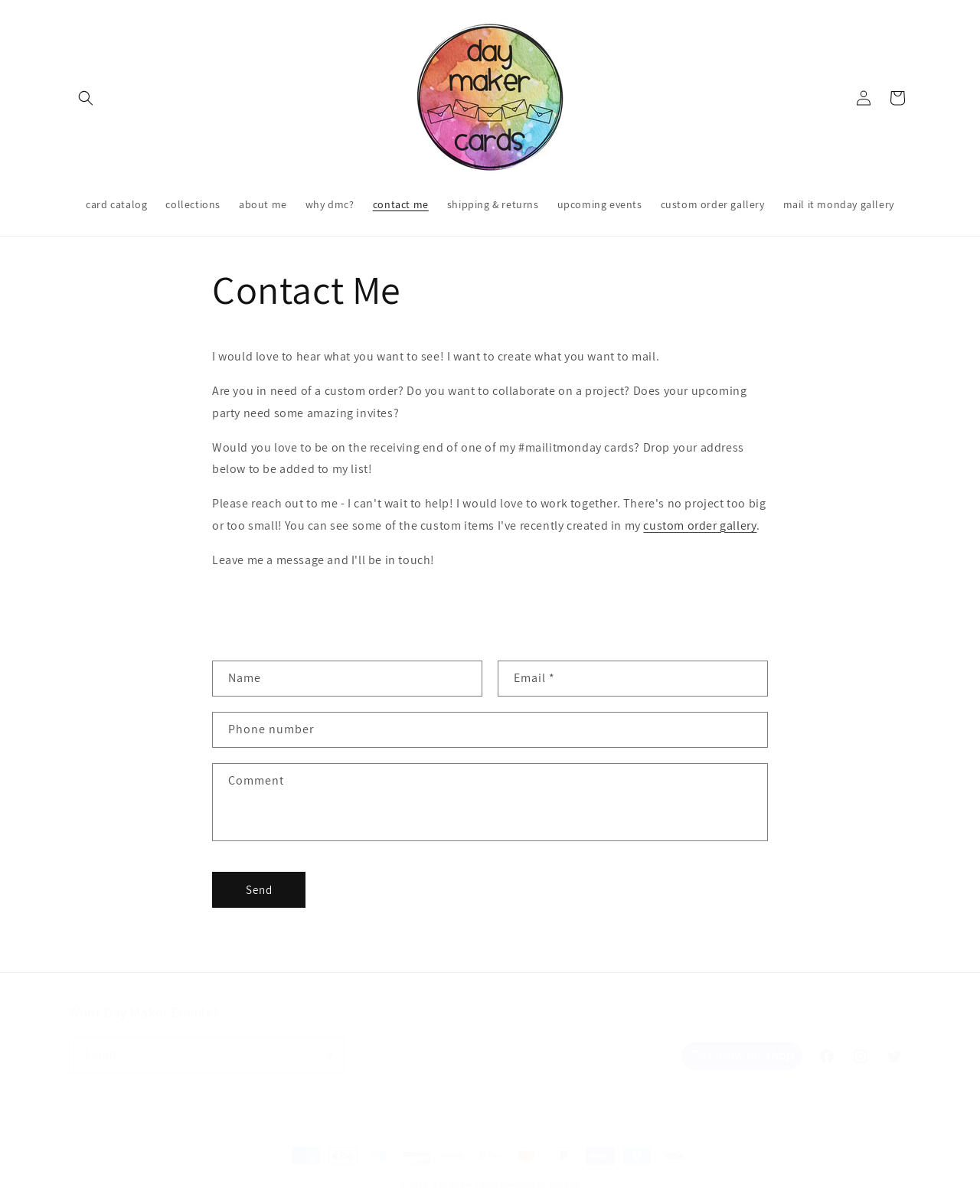Use a single word or phrase to answer this question: 
What is the function of the 'Subscribe' button?

To receive Day Maker Emails